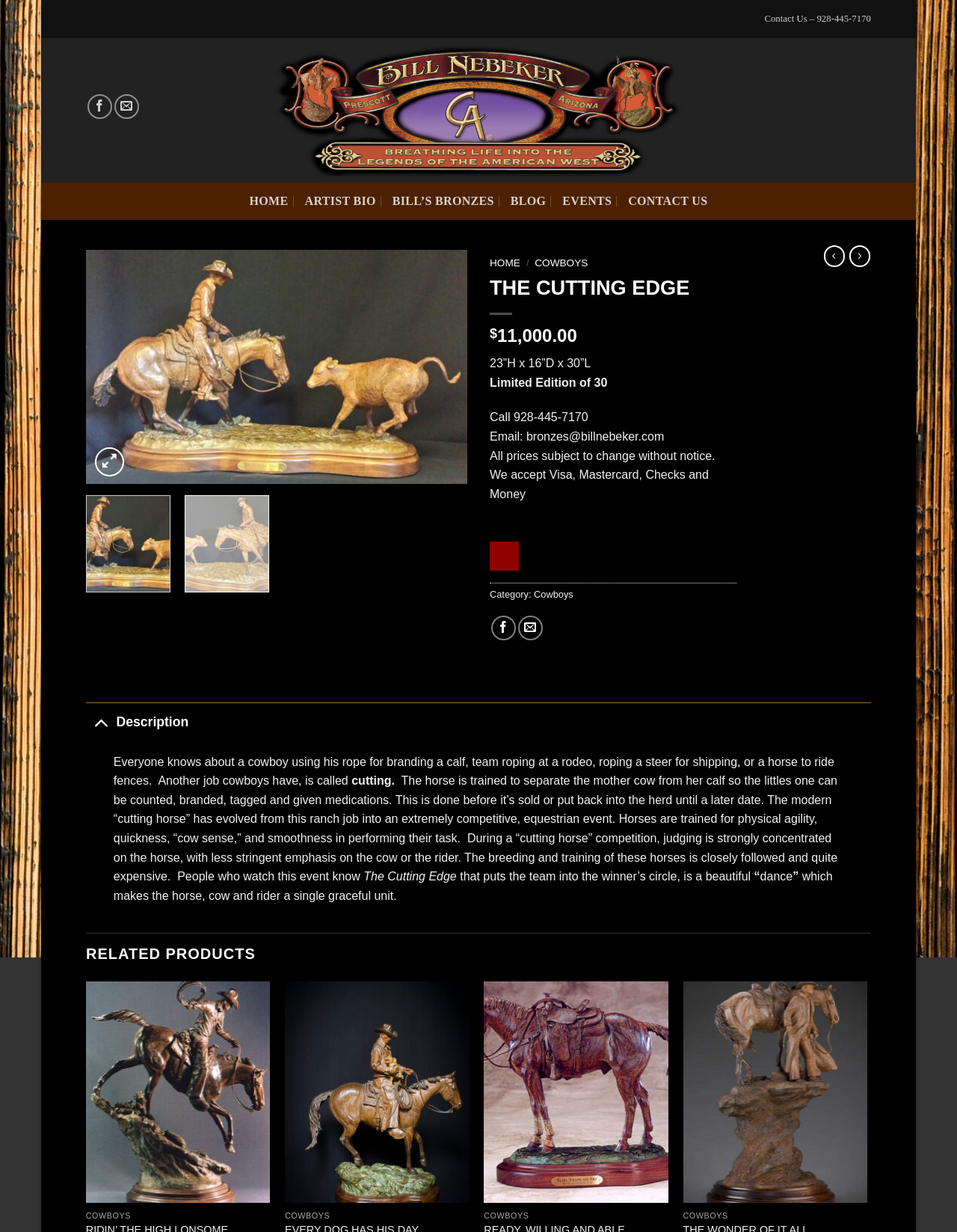Indicate the bounding box coordinates of the element that must be clicked to execute the instruction: "Share on facebook". The coordinates should be given as four float numbers between 0 and 1, i.e., [left, top, right, bottom].

None